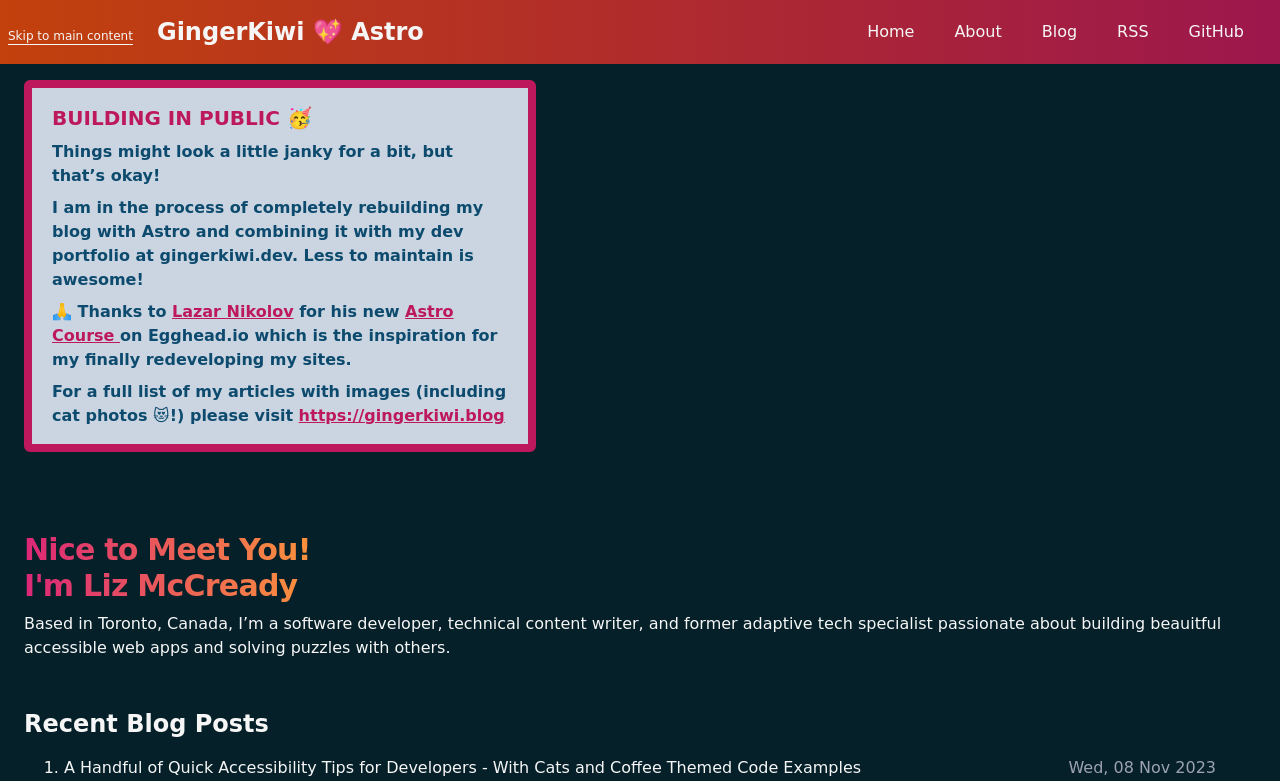What is the inspiration for redeveloping the site?
Based on the screenshot, provide your answer in one word or phrase.

Astro Course on Egghead.io